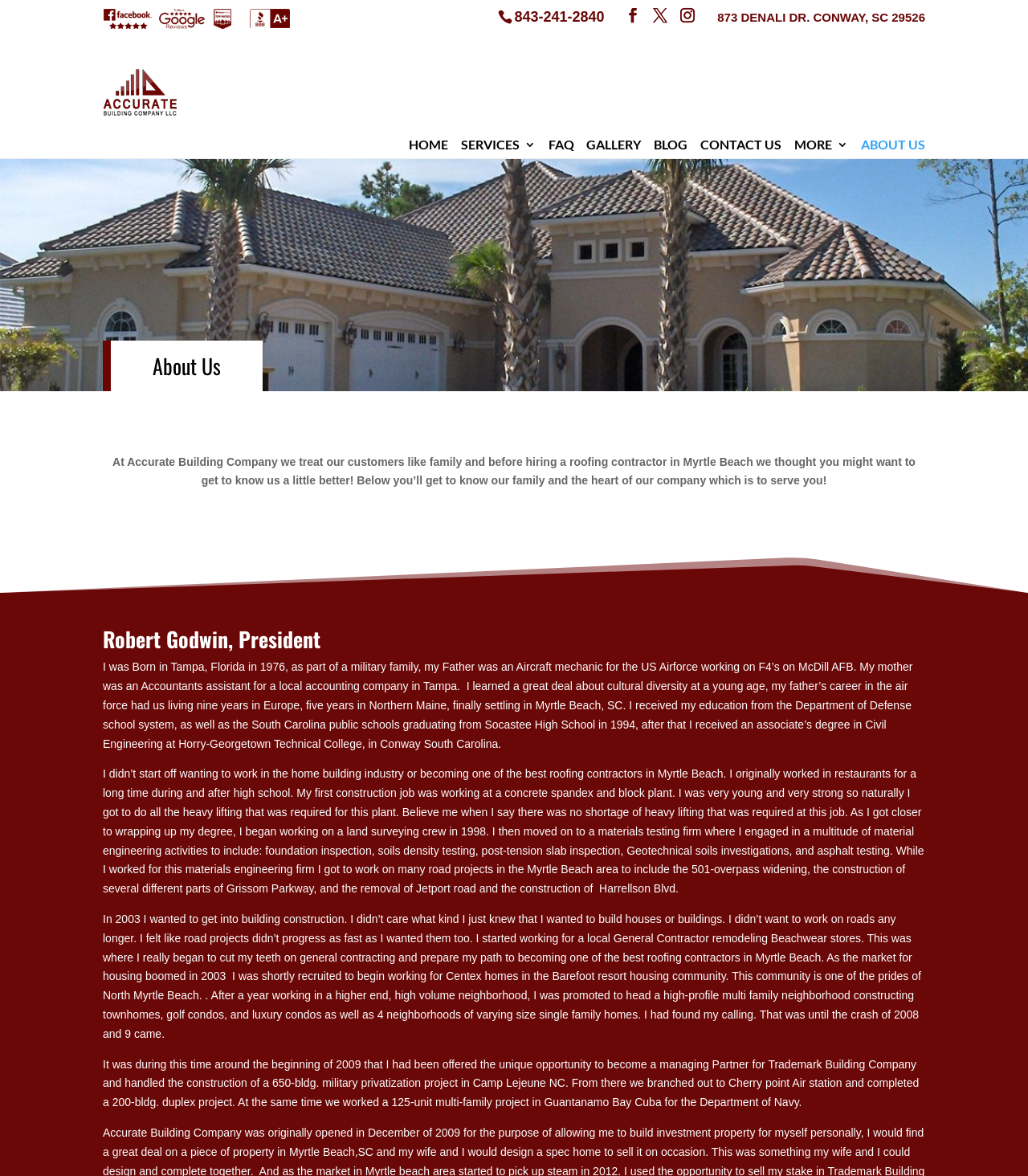Identify the bounding box coordinates of the region I need to click to complete this instruction: "Search for something".

[0.1, 0.0, 0.9, 0.001]